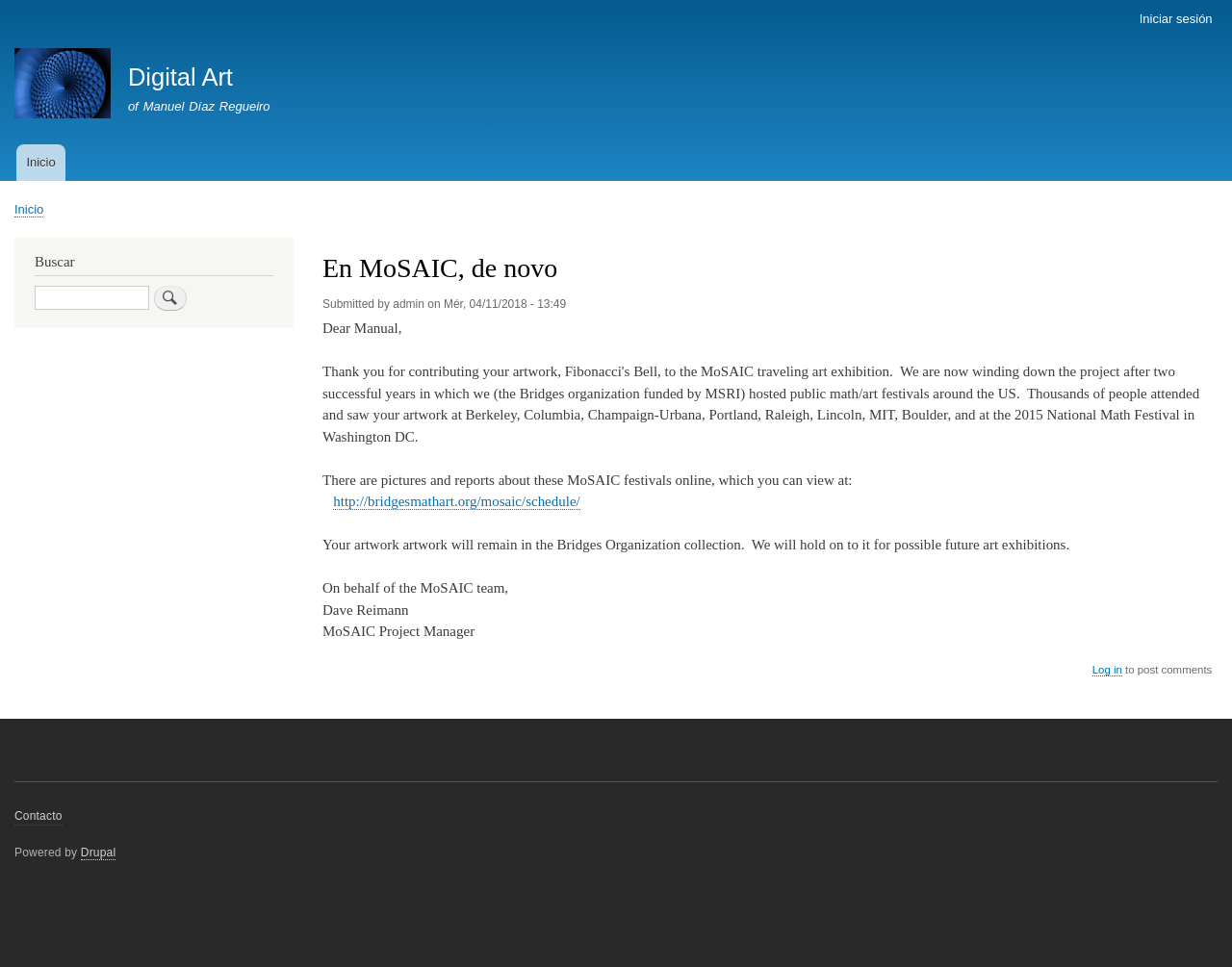Determine the bounding box coordinates for the area that should be clicked to carry out the following instruction: "Go to user account menu".

[0.0, 0.0, 1.0, 0.04]